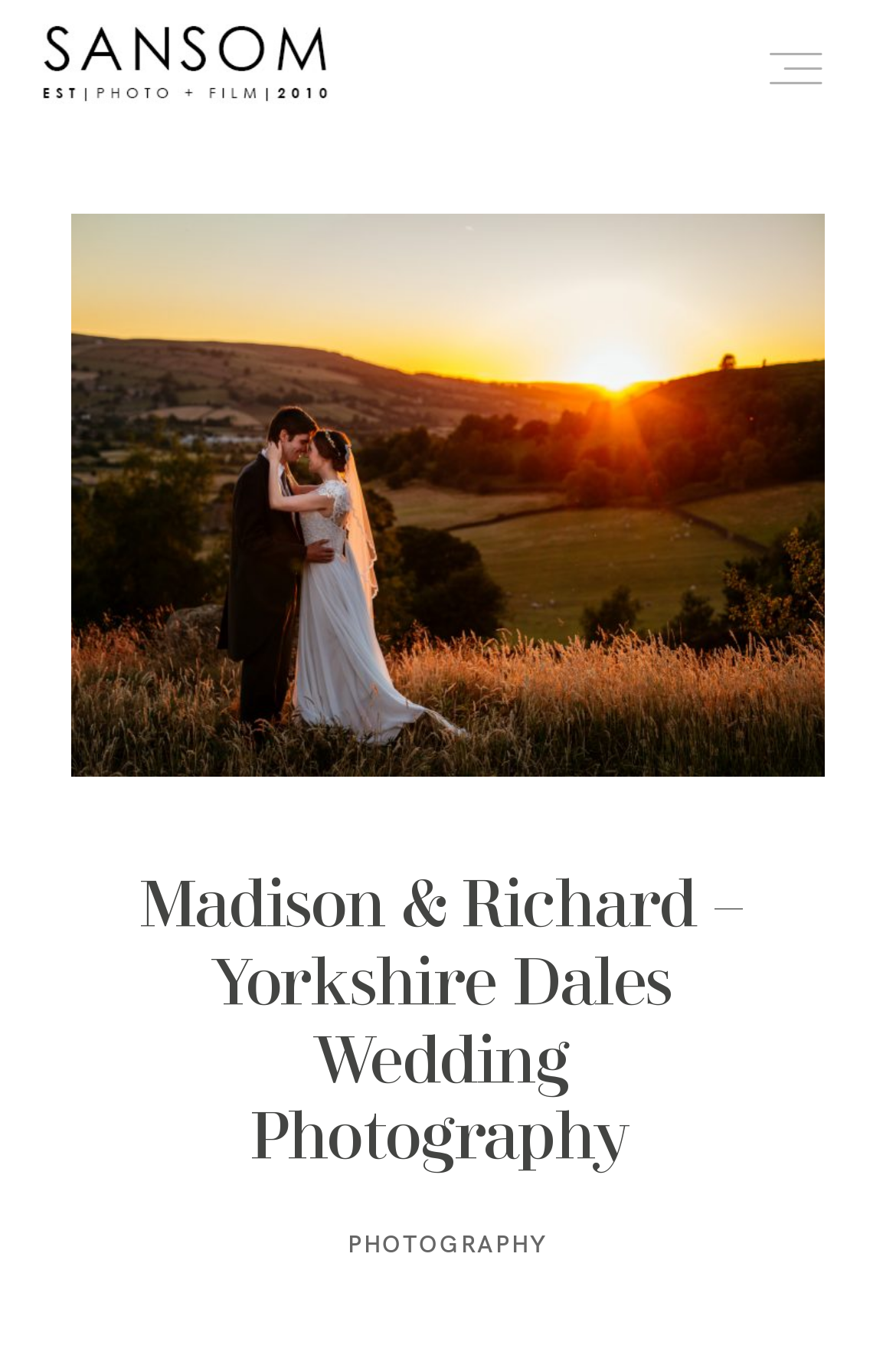Extract the primary header of the webpage and generate its text.

Yorkshire Dales Wedding Photography